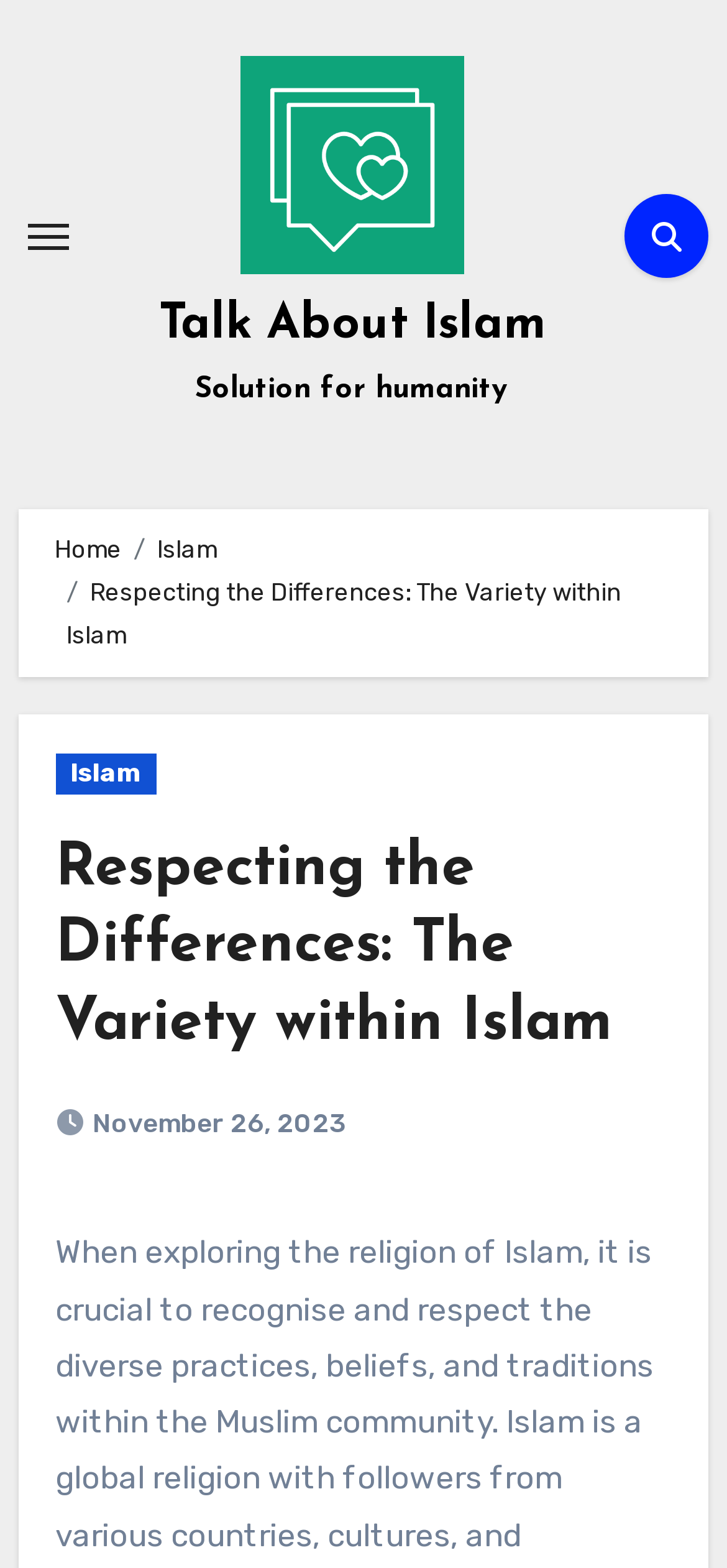Provide a brief response using a word or short phrase to this question:
What is the breadcrumb navigation?

Home > Islam